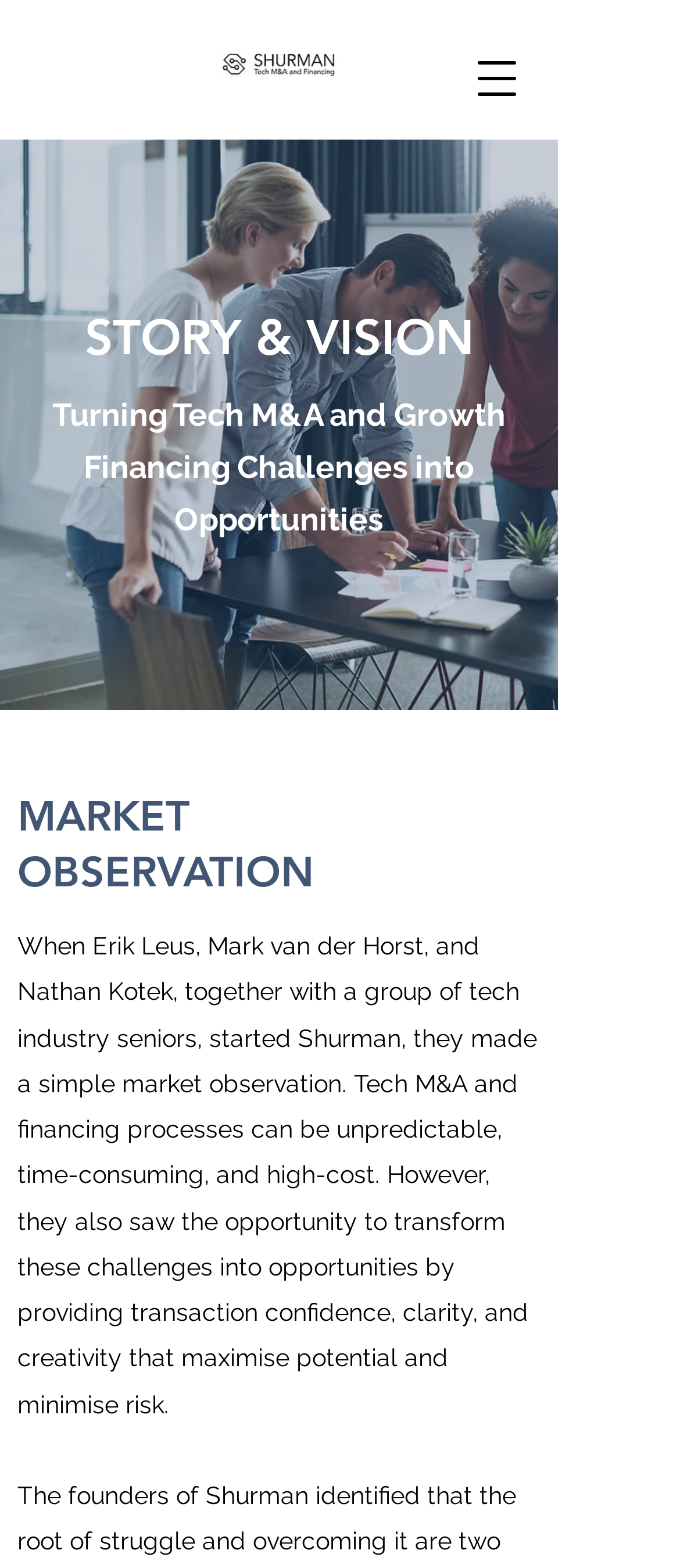Explain the webpage's design and content in an elaborate manner.

The webpage is about Shurman Tech M&A and financing, with a focus on their story and vision. At the top right corner, there is a button to open a navigation menu. Below it, there is a Shurman logo, which is an image. 

On the left side of the page, there is a large image with the caption "Working Together". Below this image, there is a heading "STORY & VISION" followed by a paragraph of text that reads "Turning Tech M&A and Growth Financing Challenges into Opportunities". 

Further down the page, there is another heading "MARKET OBSERVATION" followed by a lengthy paragraph of text that describes the market observation that led to the founding of Shurman. This text explains that the founders saw an opportunity to transform the challenges of tech M&A and financing processes into opportunities by providing transaction confidence, clarity, and creativity.